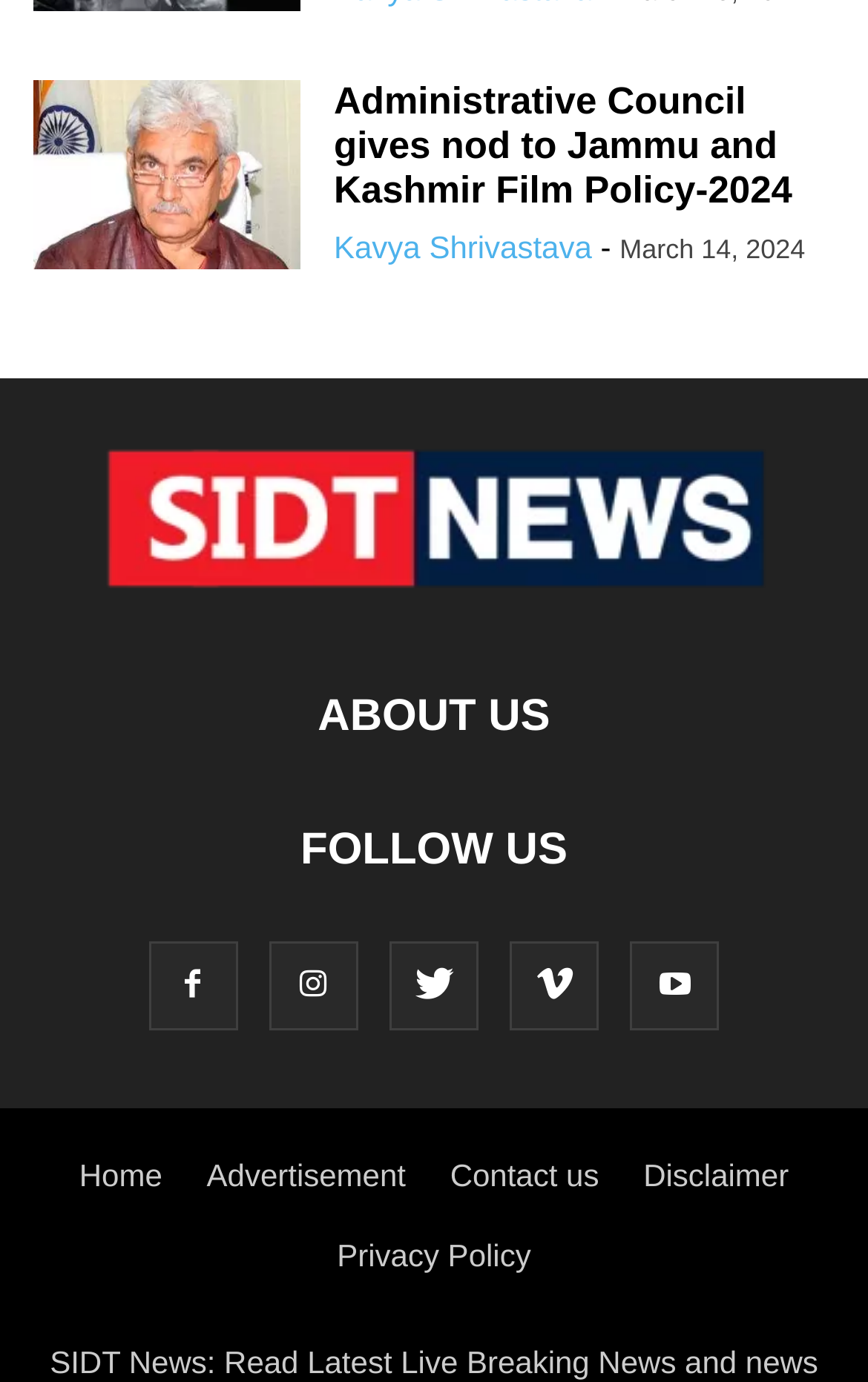Pinpoint the bounding box coordinates of the area that must be clicked to complete this instruction: "Click on the news title".

[0.038, 0.057, 0.346, 0.202]